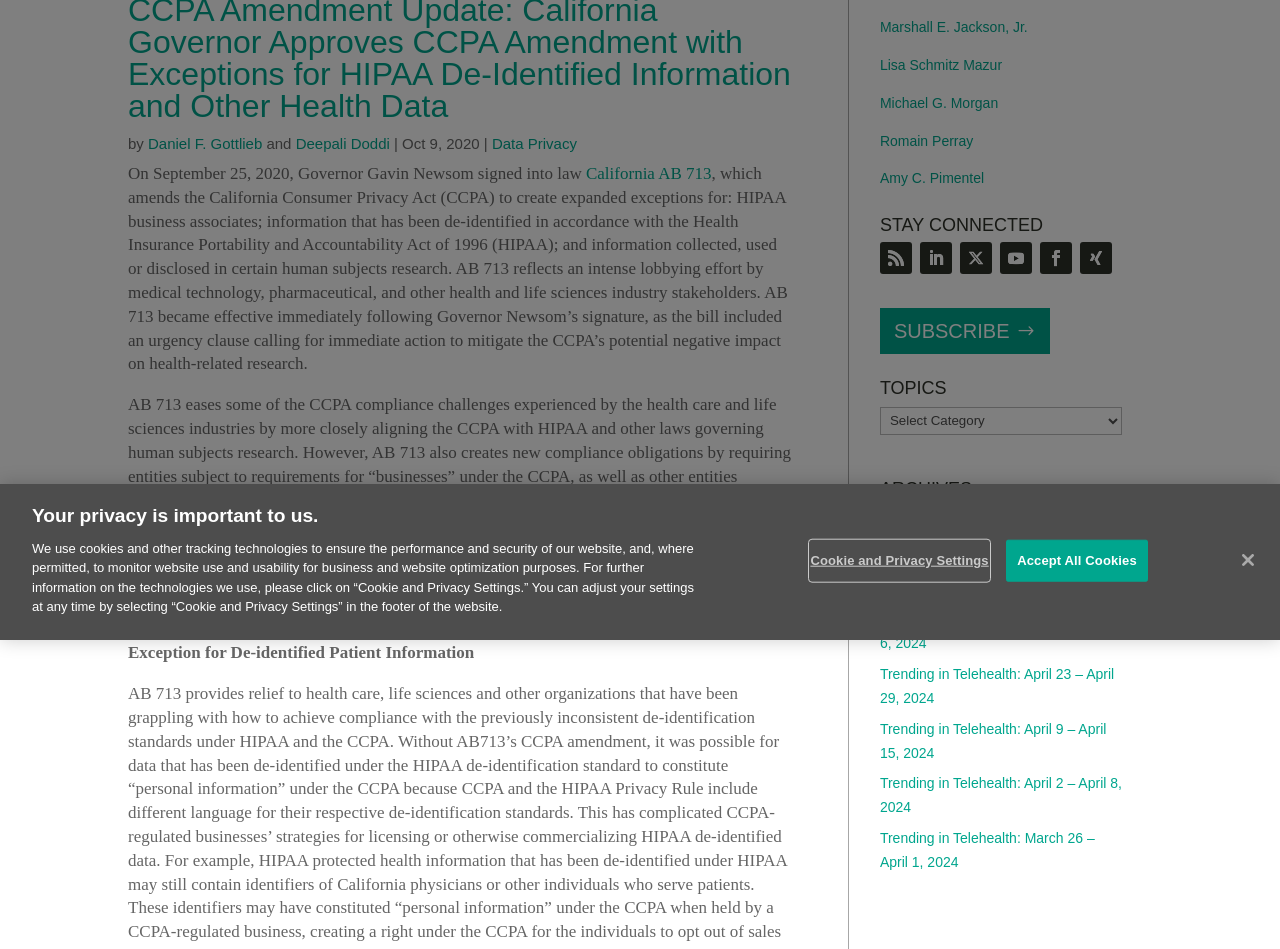Determine the bounding box coordinates of the UI element described below. Use the format (top-left x, top-left y, bottom-right x, bottom-right y) with floating point numbers between 0 and 1: Cookie and Privacy Settings

[0.633, 0.571, 0.772, 0.612]